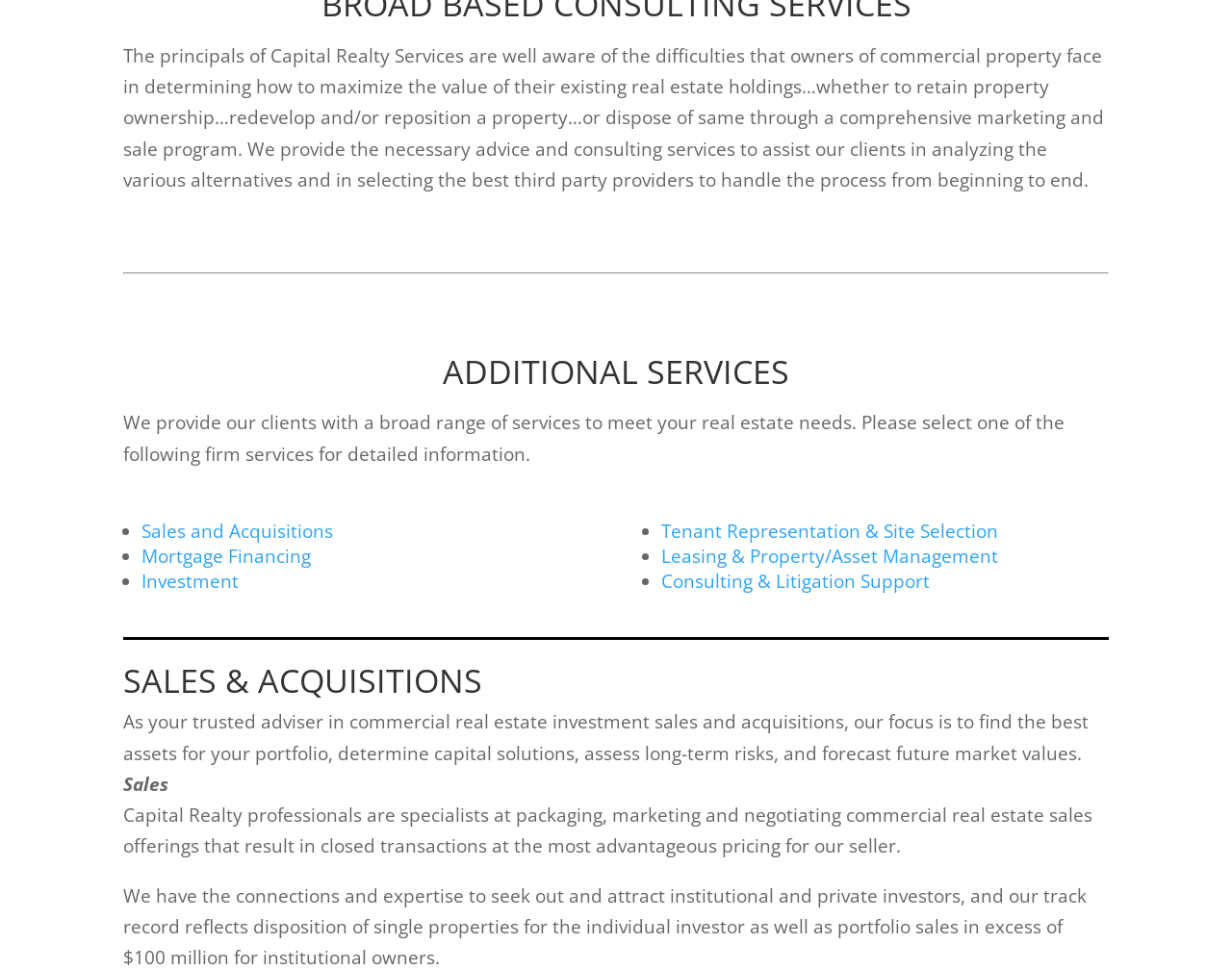Using the webpage screenshot, locate the HTML element that fits the following description and provide its bounding box: "Investment".

[0.115, 0.586, 0.194, 0.612]